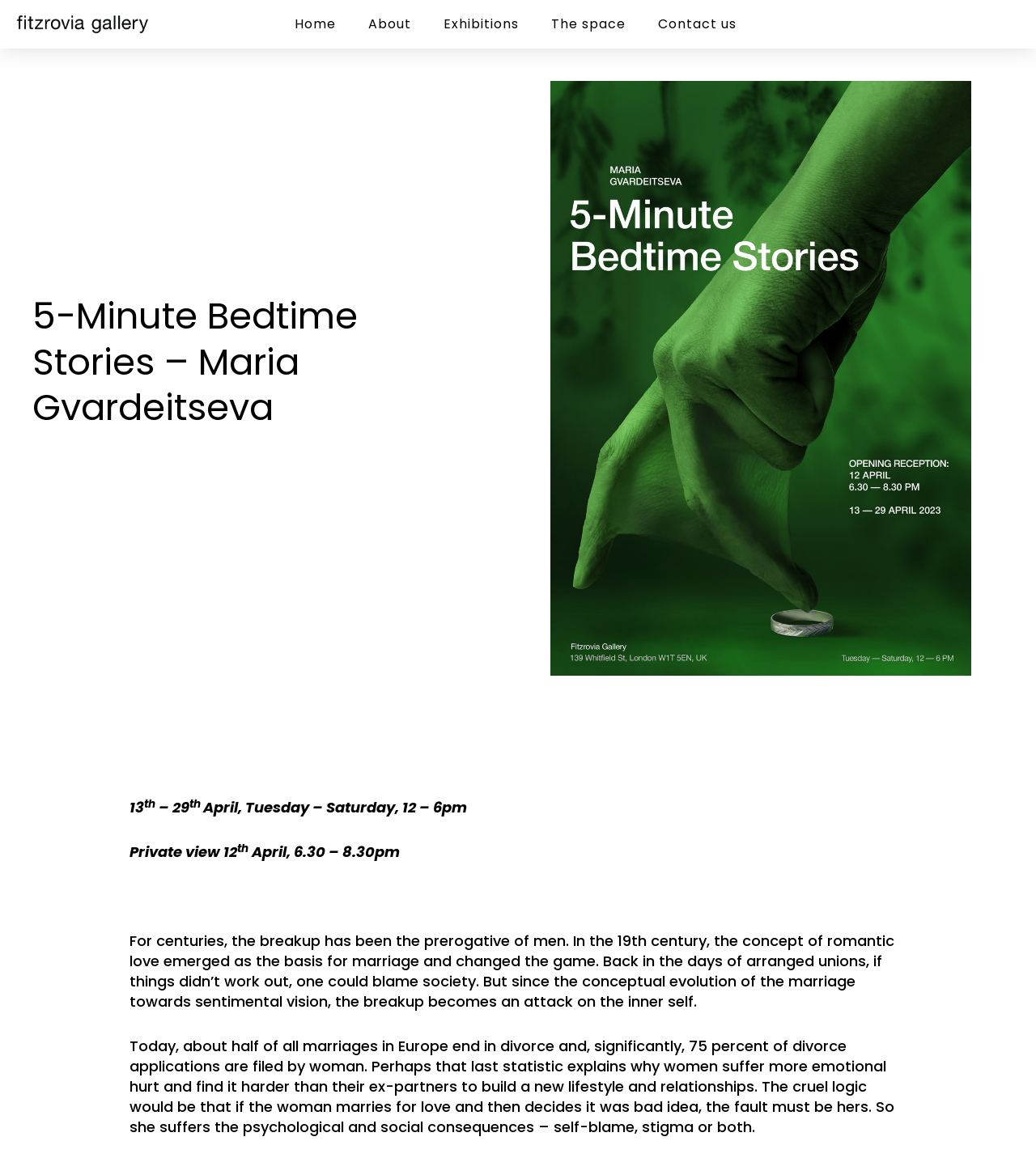Refer to the image and provide a thorough answer to this question:
What is the timing of the private view?

I found the timing of the private view by looking at the text that mentions 'Private view 12th April, 6.30 – 8.30pm'. This information is provided in the format of '6.30 – 8.30pm' which indicates the start and end time of the private view.